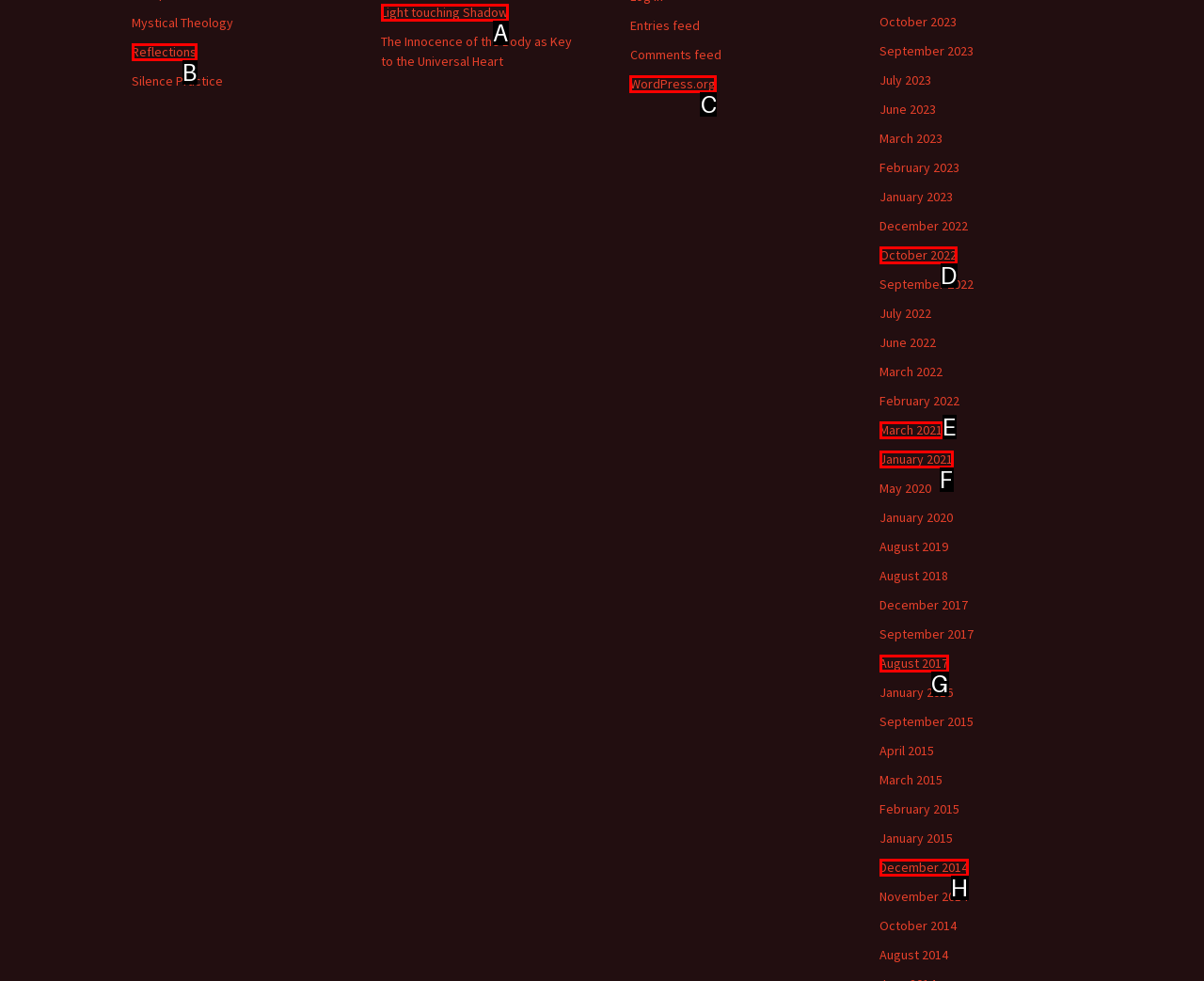Identify the correct UI element to click to follow this instruction: Visit WordPress.org
Respond with the letter of the appropriate choice from the displayed options.

C